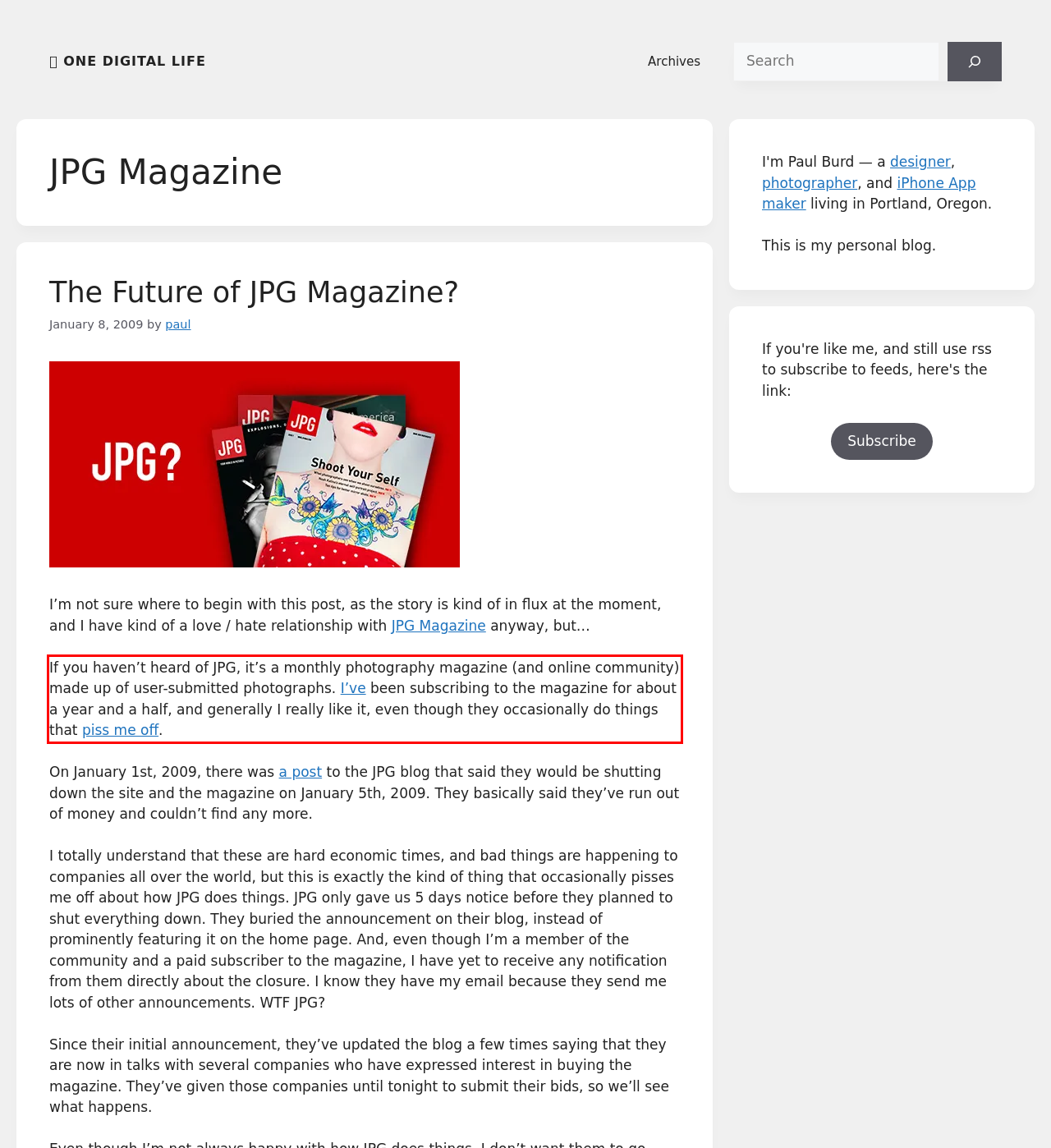There is a screenshot of a webpage with a red bounding box around a UI element. Please use OCR to extract the text within the red bounding box.

If you haven’t heard of JPG, it’s a monthly photography magazine (and online community) made up of user-submitted photographs. I’ve been subscribing to the magazine for about a year and a half, and generally I really like it, even though they occasionally do things that piss me off.